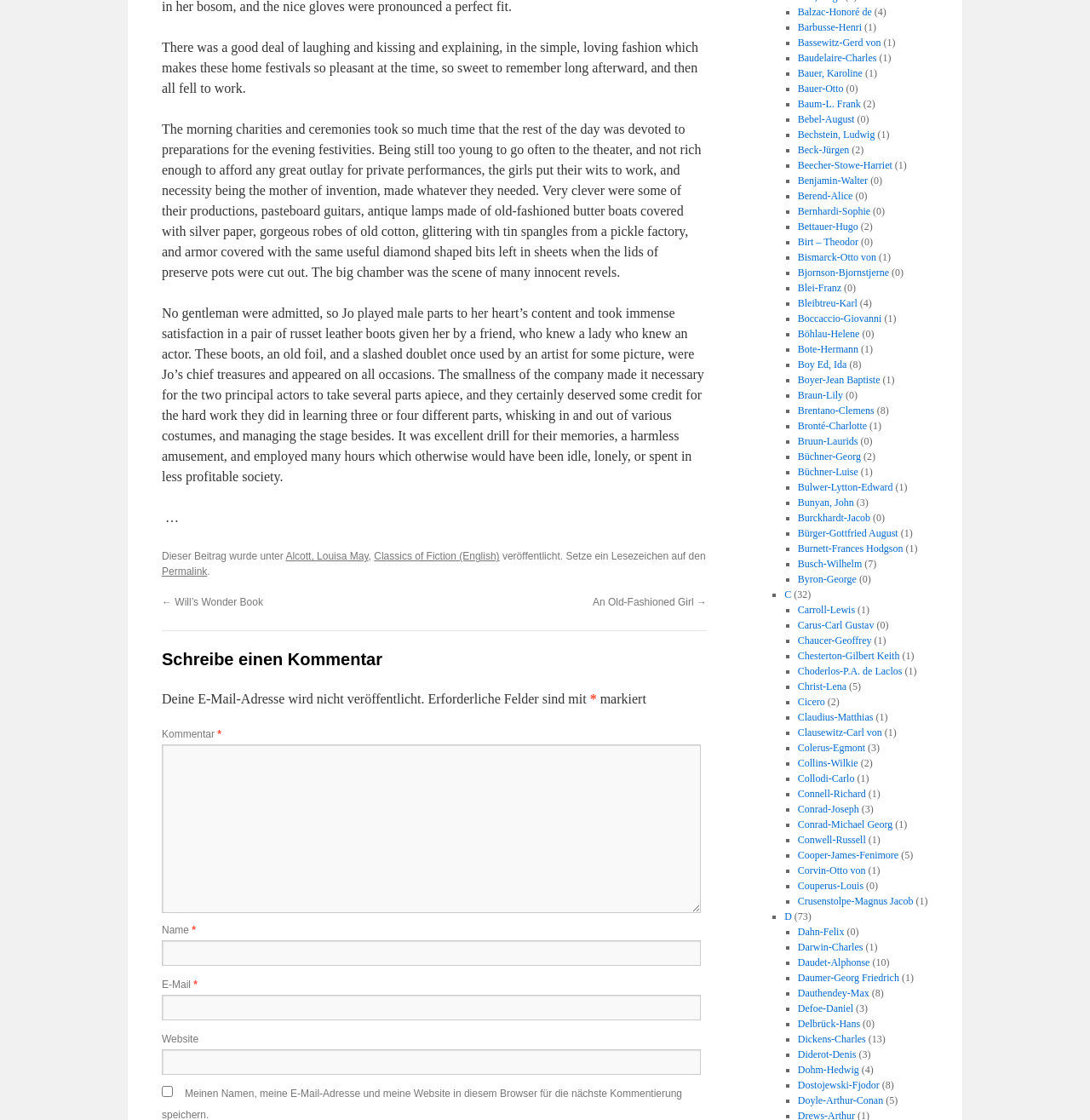Could you highlight the region that needs to be clicked to execute the instruction: "Check UK Share Prices"?

None